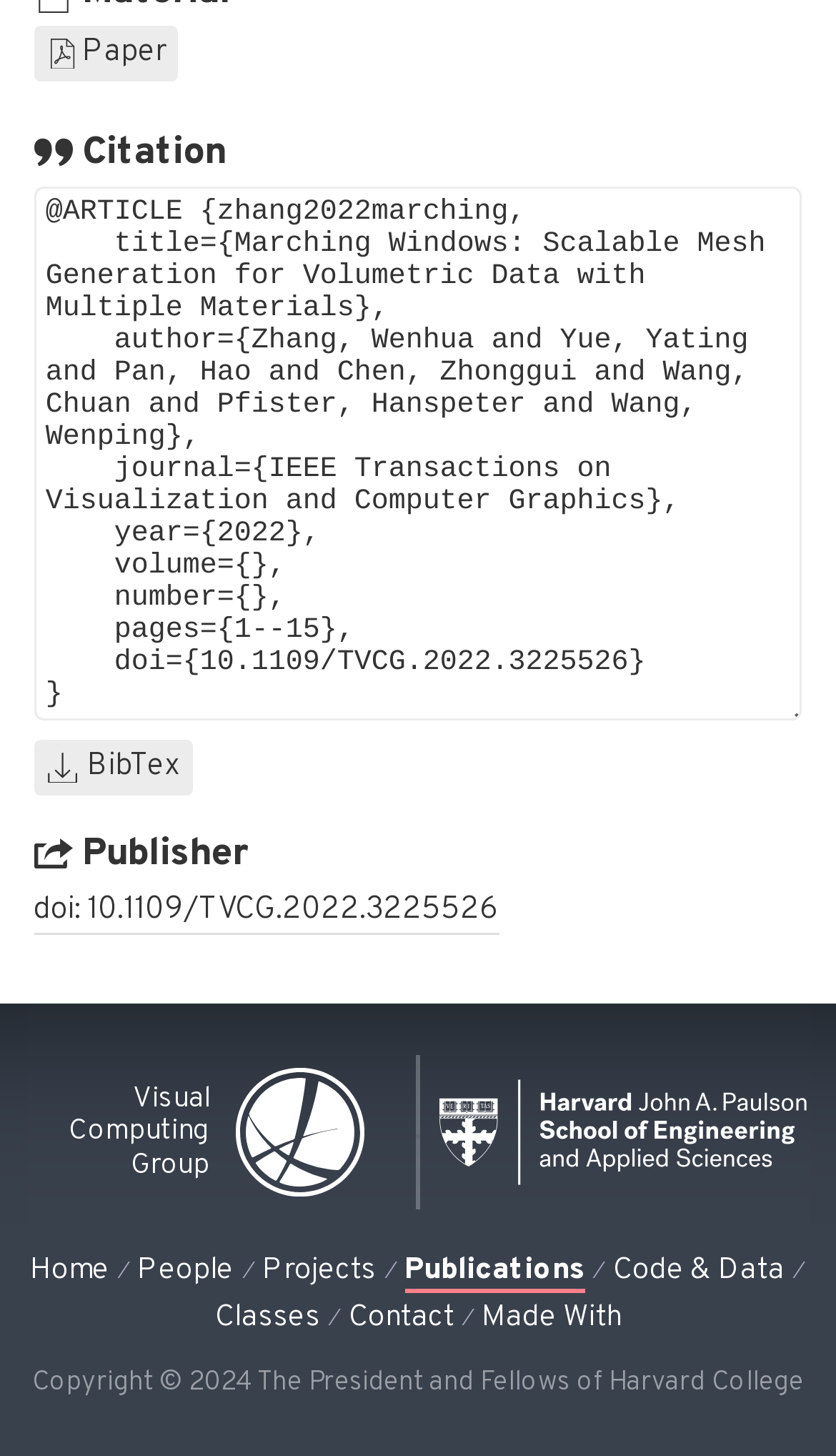Who is the author of the article?
Craft a detailed and extensive response to the question.

The author of the article can be found in the StaticText element with the text '@ARTICLE {zhang2022marching,...' which contains the article's metadata. The author is listed as 'Zhang, Wenhua'.